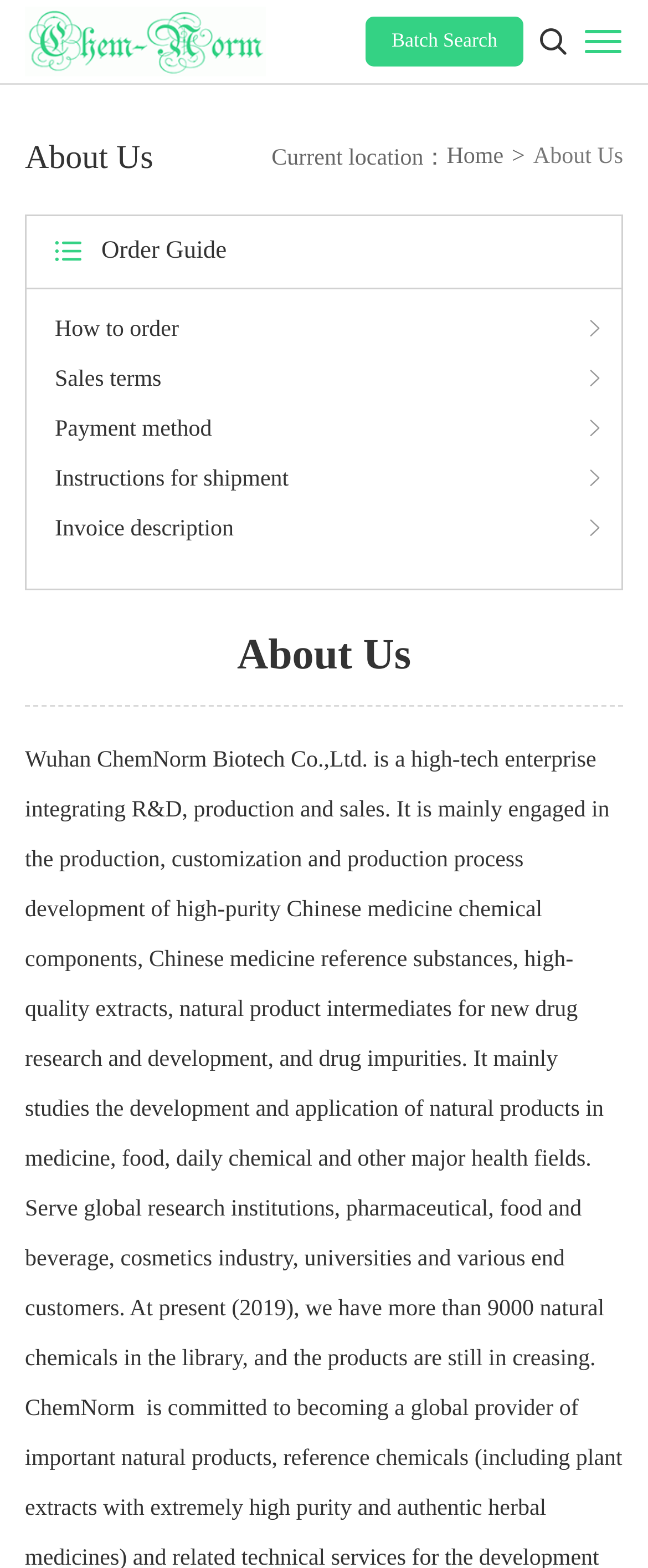How many natural chemicals are in the library?
Please answer the question with a single word or phrase, referencing the image.

More than 9000